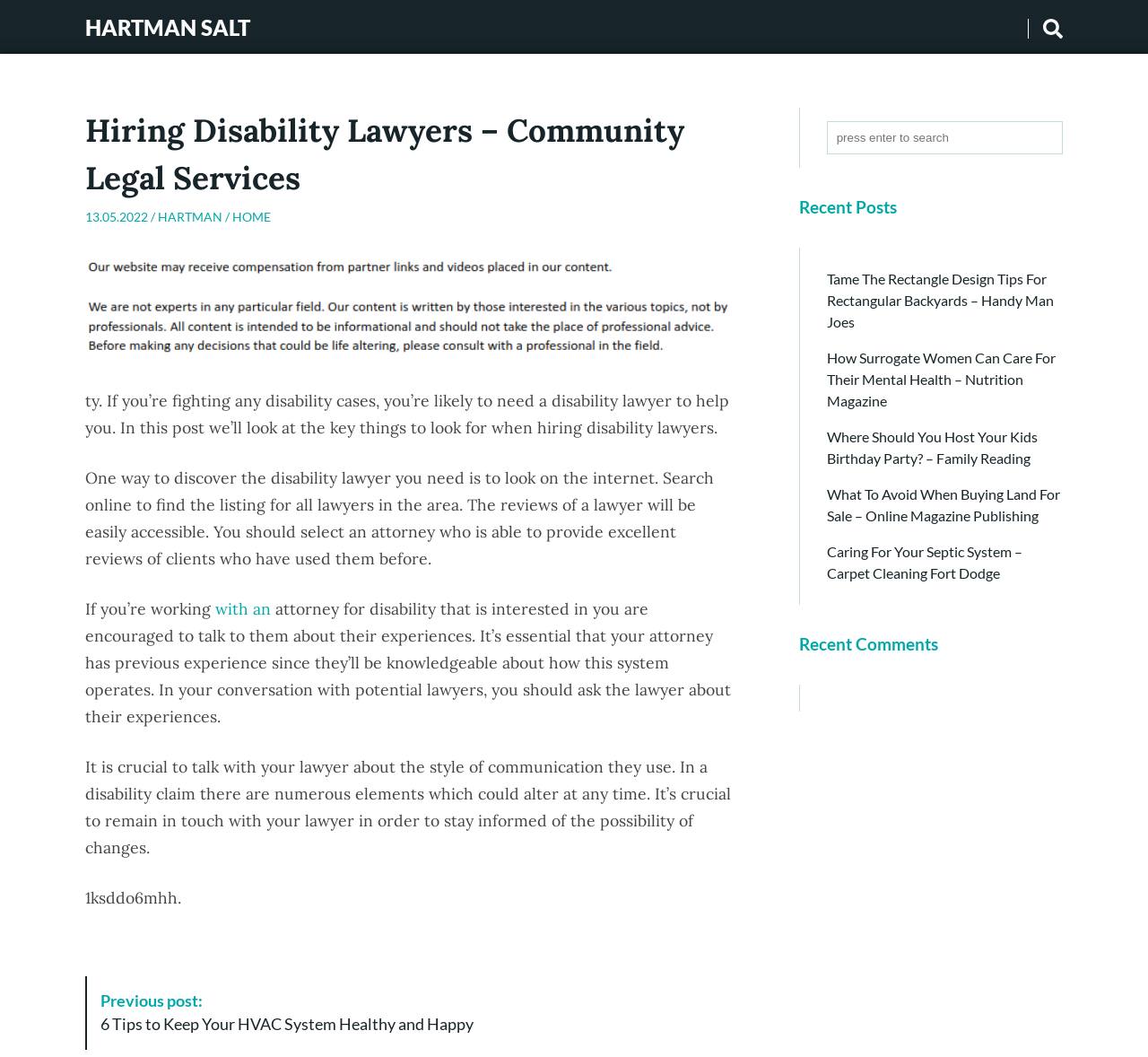Please determine the bounding box coordinates of the element to click in order to execute the following instruction: "Visit the 'Previous post: 6 Tips to Keep Your HVAC System Healthy and Happy' page". The coordinates should be four float numbers between 0 and 1, specified as [left, top, right, bottom].

[0.074, 0.923, 0.638, 0.994]